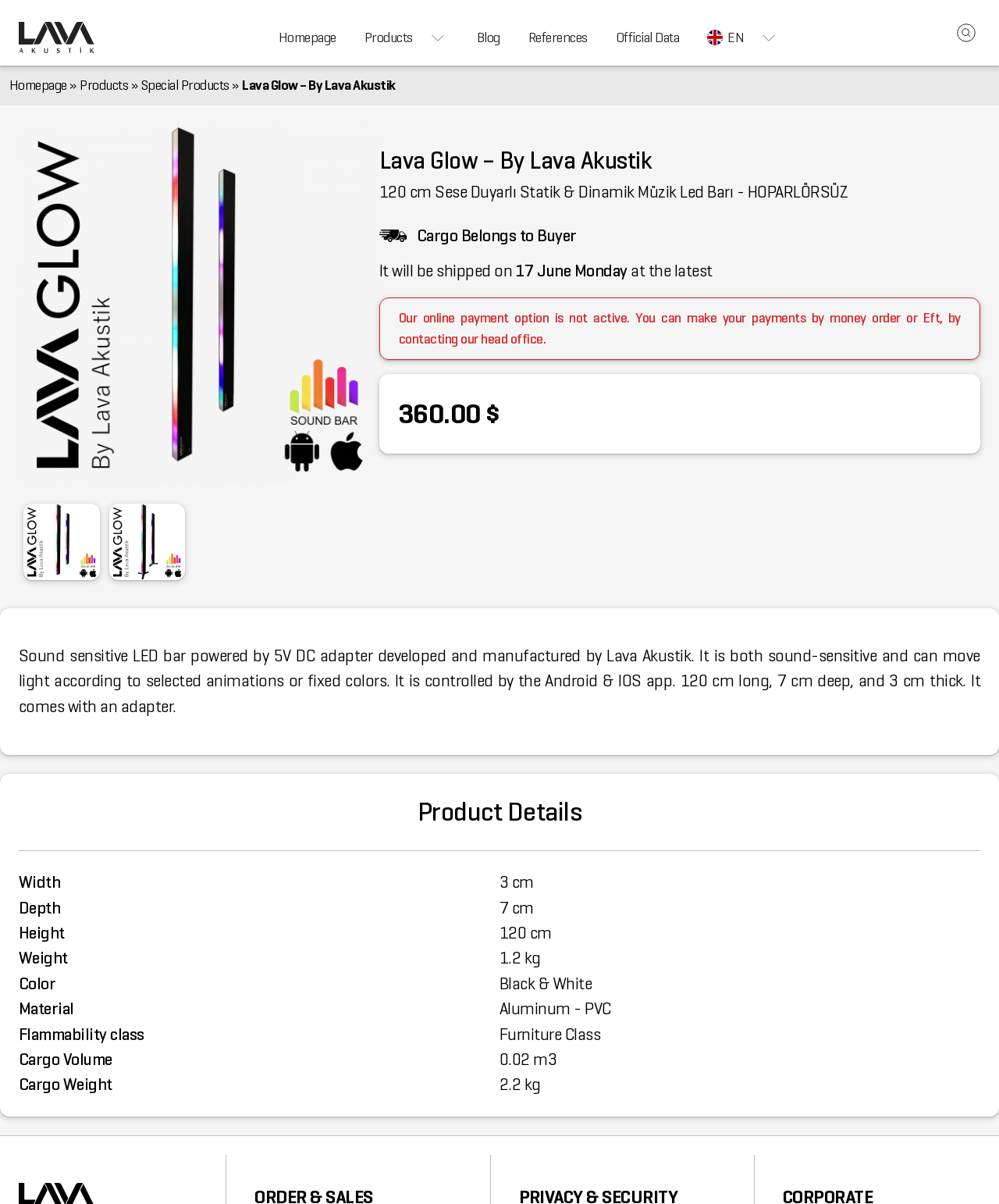Identify the bounding box coordinates of the region that should be clicked to execute the following instruction: "Change language to EN".

[0.694, 0.008, 0.795, 0.054]